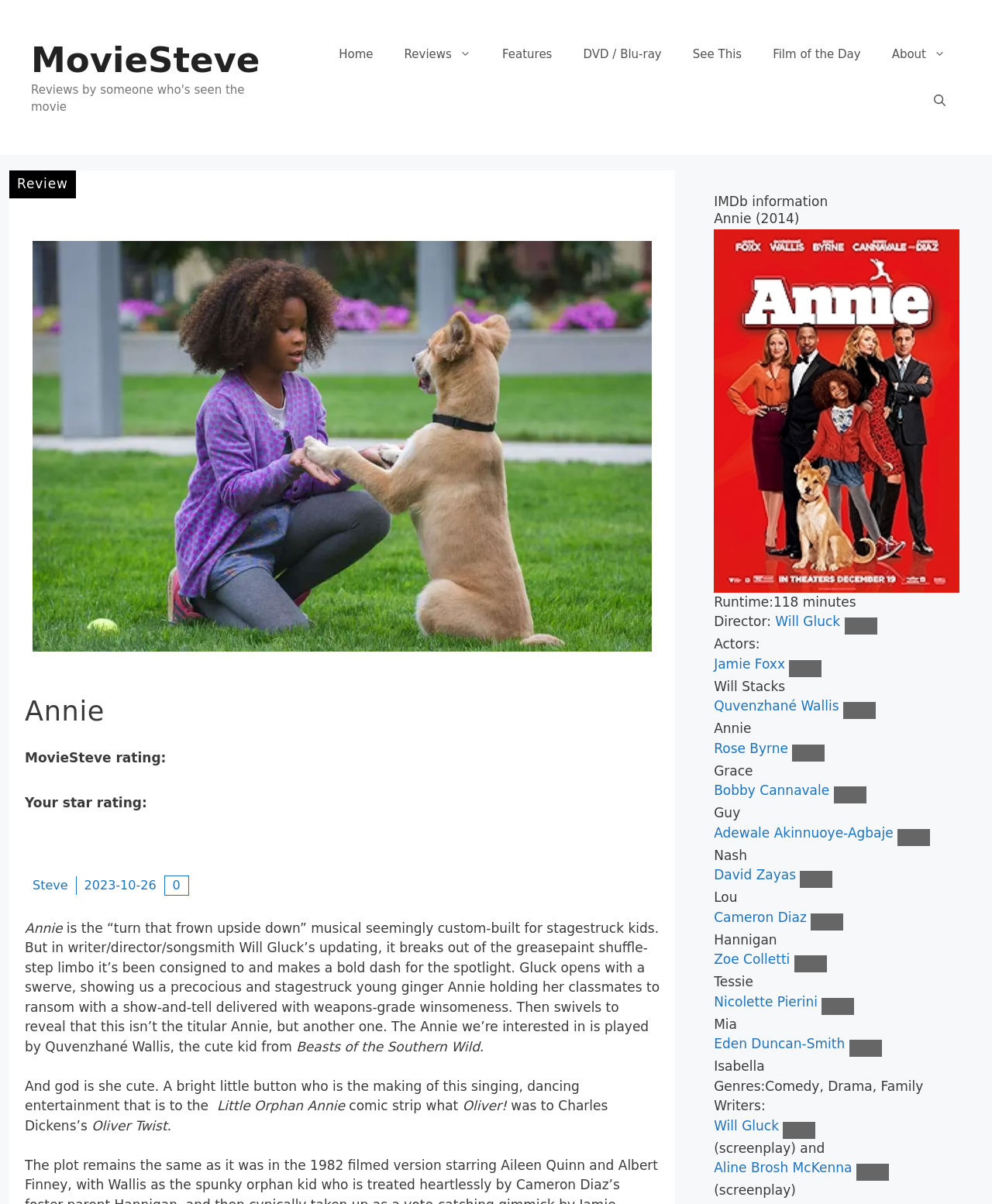Who is the director of the movie?
Answer with a single word or phrase, using the screenshot for reference.

Will Gluck